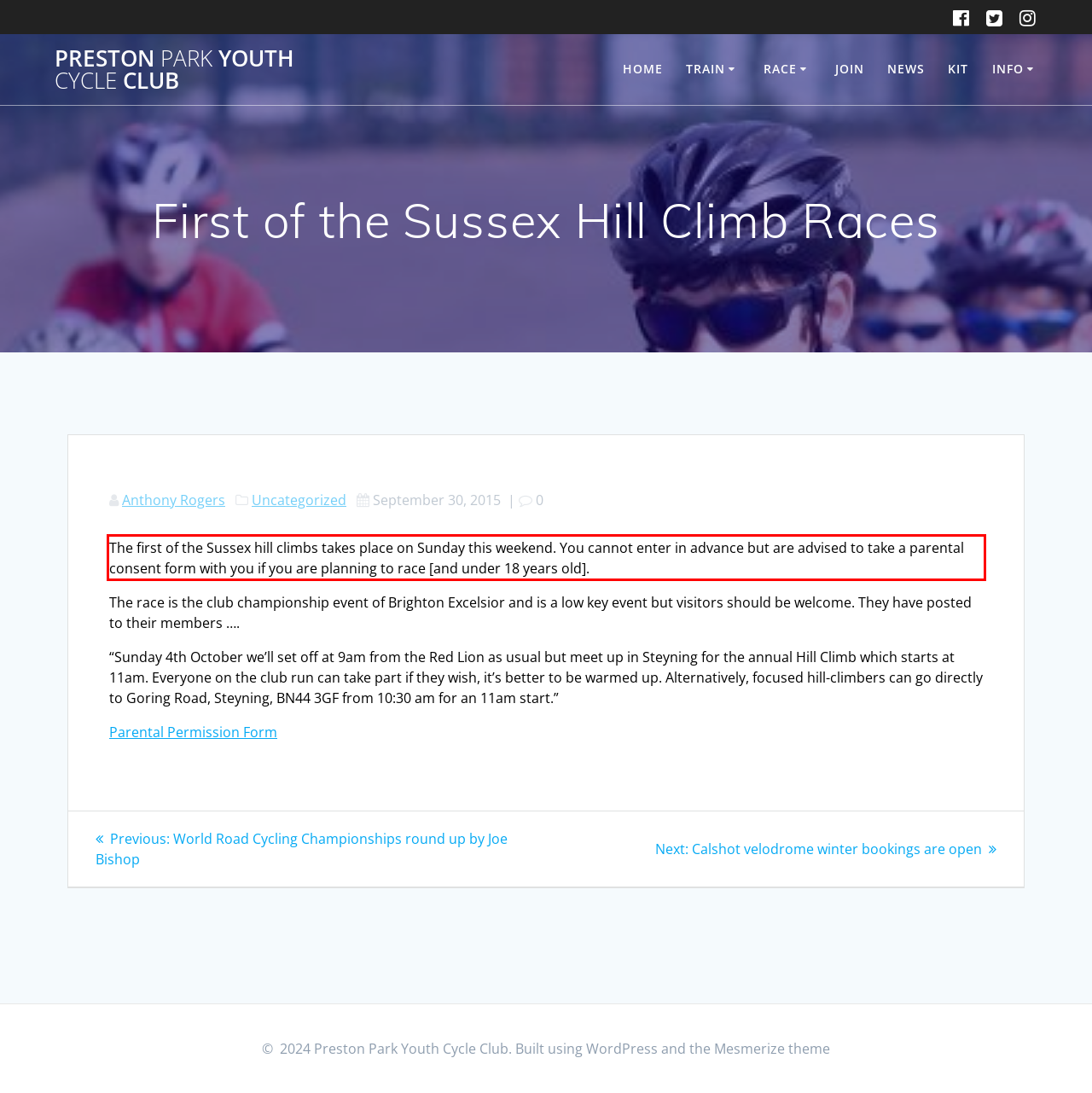Analyze the red bounding box in the provided webpage screenshot and generate the text content contained within.

The first of the Sussex hill climbs takes place on Sunday this weekend. You cannot enter in advance but are advised to take a parental consent form with you if you are planning to race [and under 18 years old].